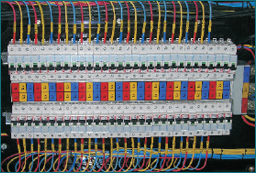What is the significance of the vibrant colored cables?
Please provide a comprehensive answer based on the visual information in the image.

The vibrant colored cables, such as red, yellow, and blue, are used to facilitate easy identification of different electrical connections, which is essential for efficient maintenance and troubleshooting in the electrical distribution system.